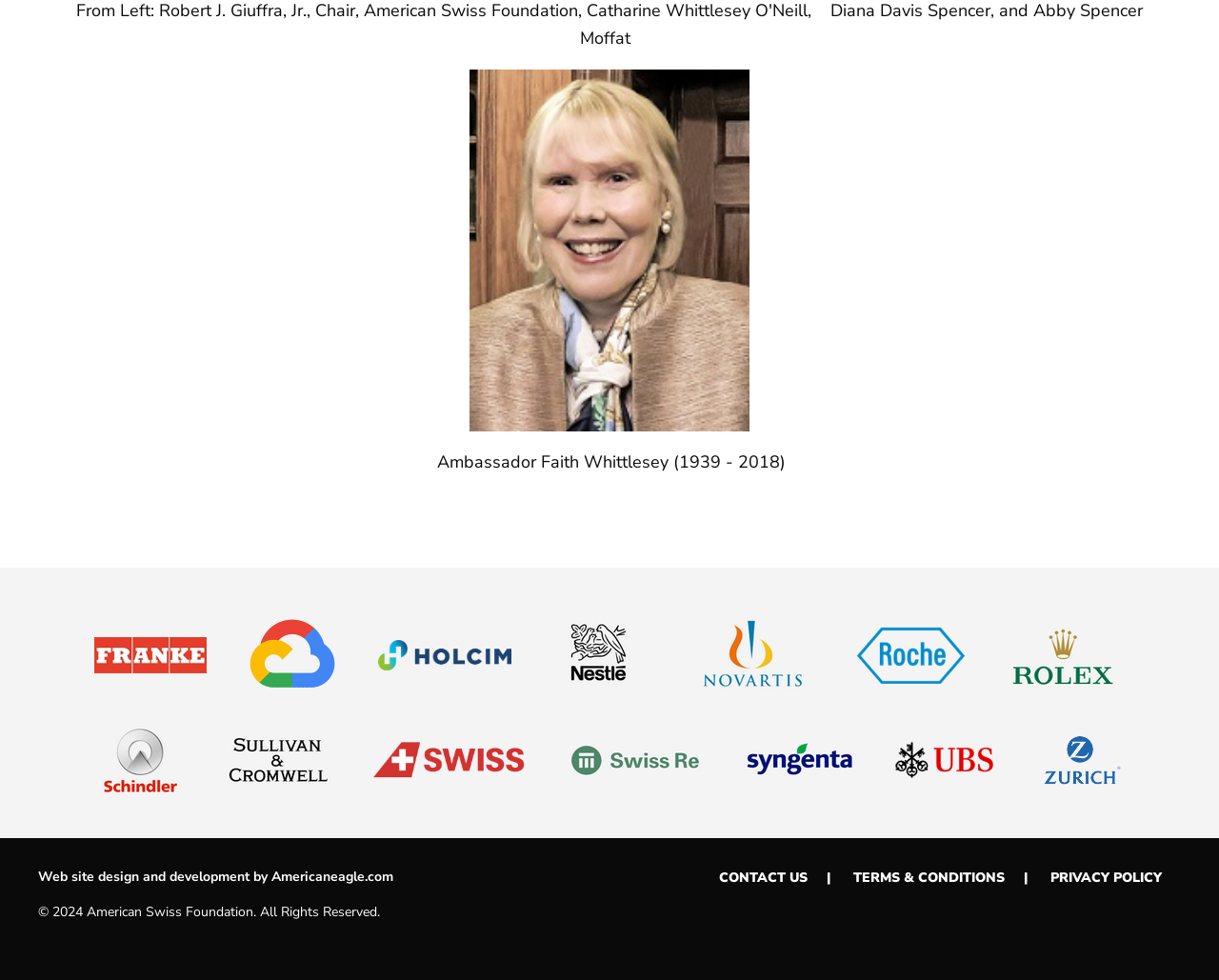Please indicate the bounding box coordinates for the clickable area to complete the following task: "View 'Gate Operators'". The coordinates should be specified as four float numbers between 0 and 1, i.e., [left, top, right, bottom].

None